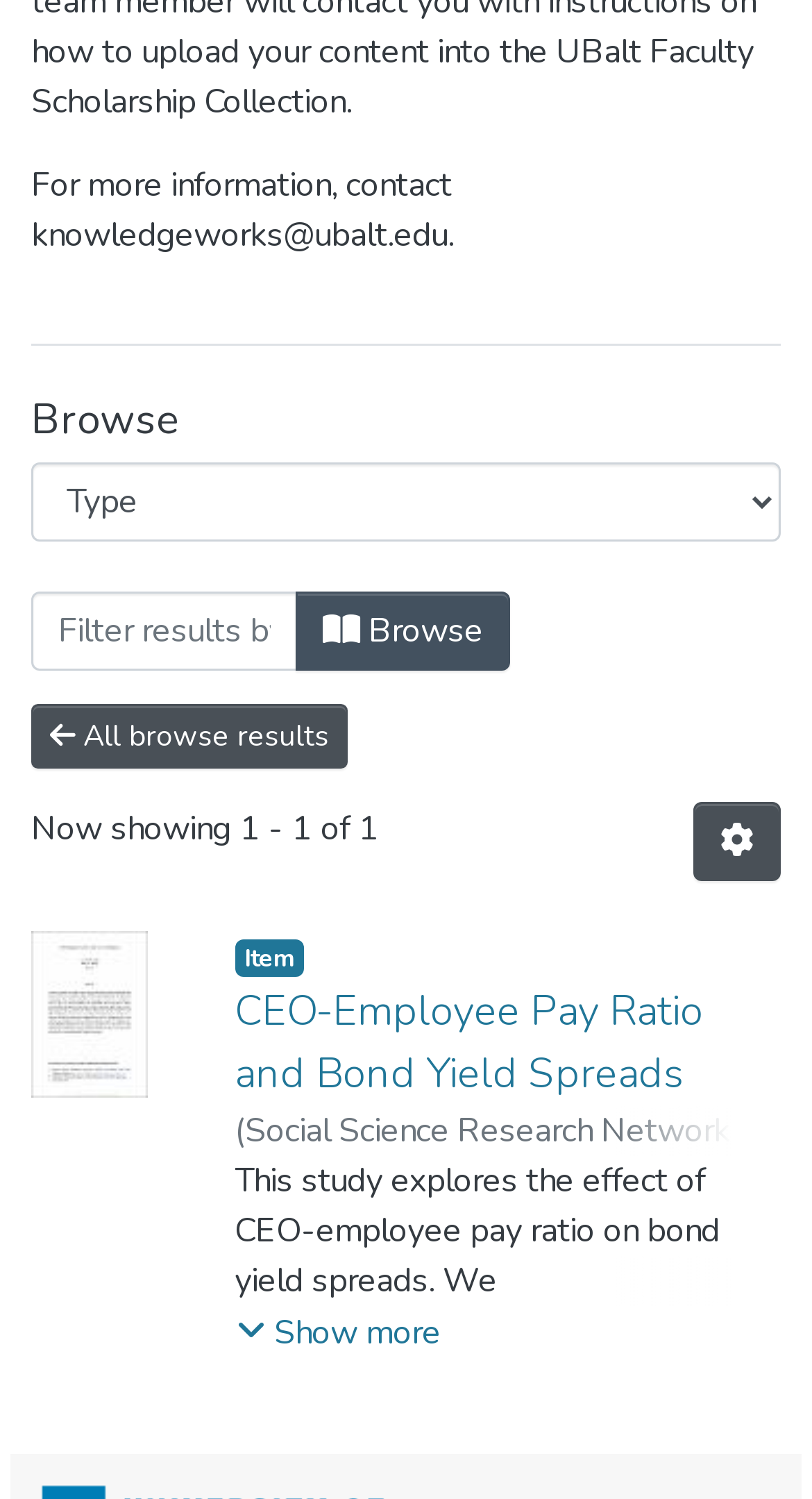Please determine the bounding box coordinates for the UI element described here. Use the format (top-left x, top-left y, bottom-right x, bottom-right y) with values bounded between 0 and 1: All browse results

[0.038, 0.469, 0.428, 0.512]